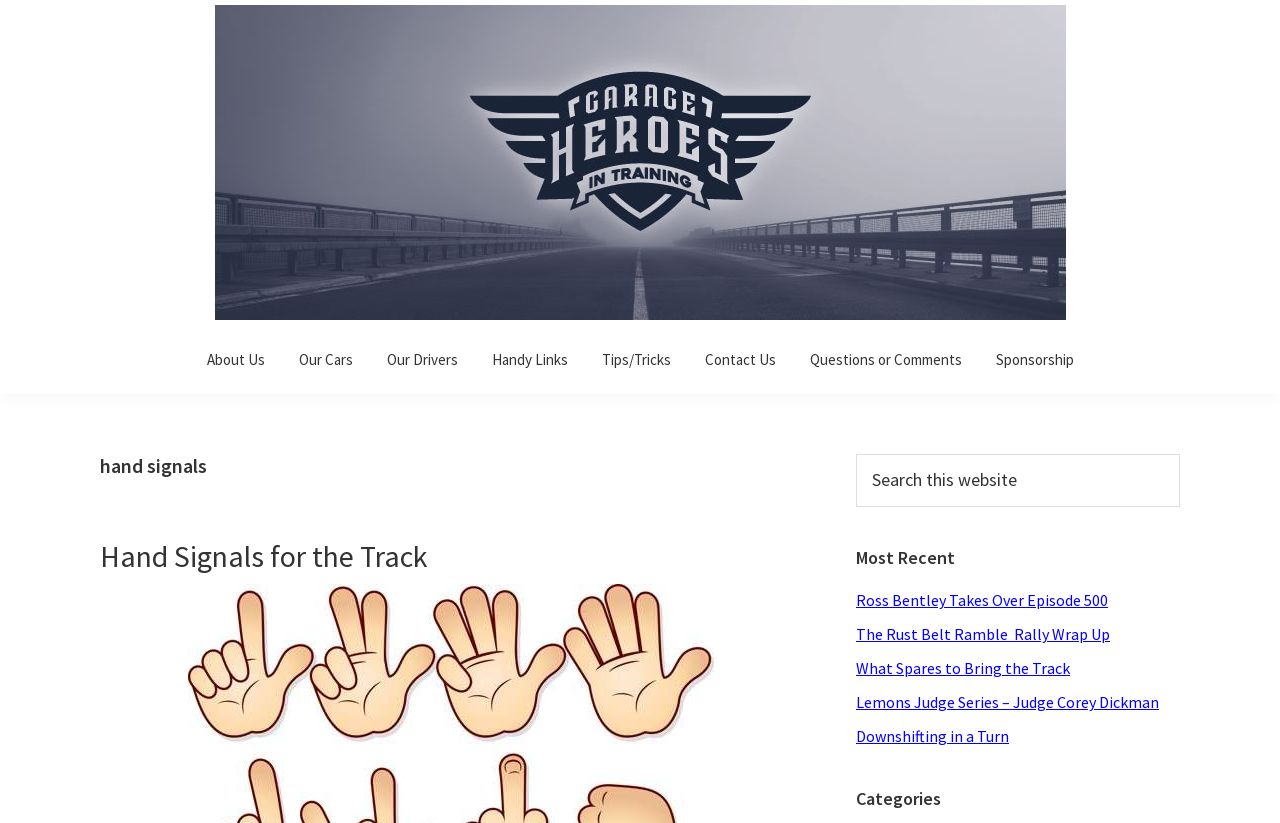Is there a navigation menu on the webpage?
Please provide a comprehensive answer to the question based on the webpage screenshot.

I found a navigation element with multiple link elements, including 'About Us', 'Our Cars', and others, which indicates that the webpage has a navigation menu that allows users to access different sections of the website.